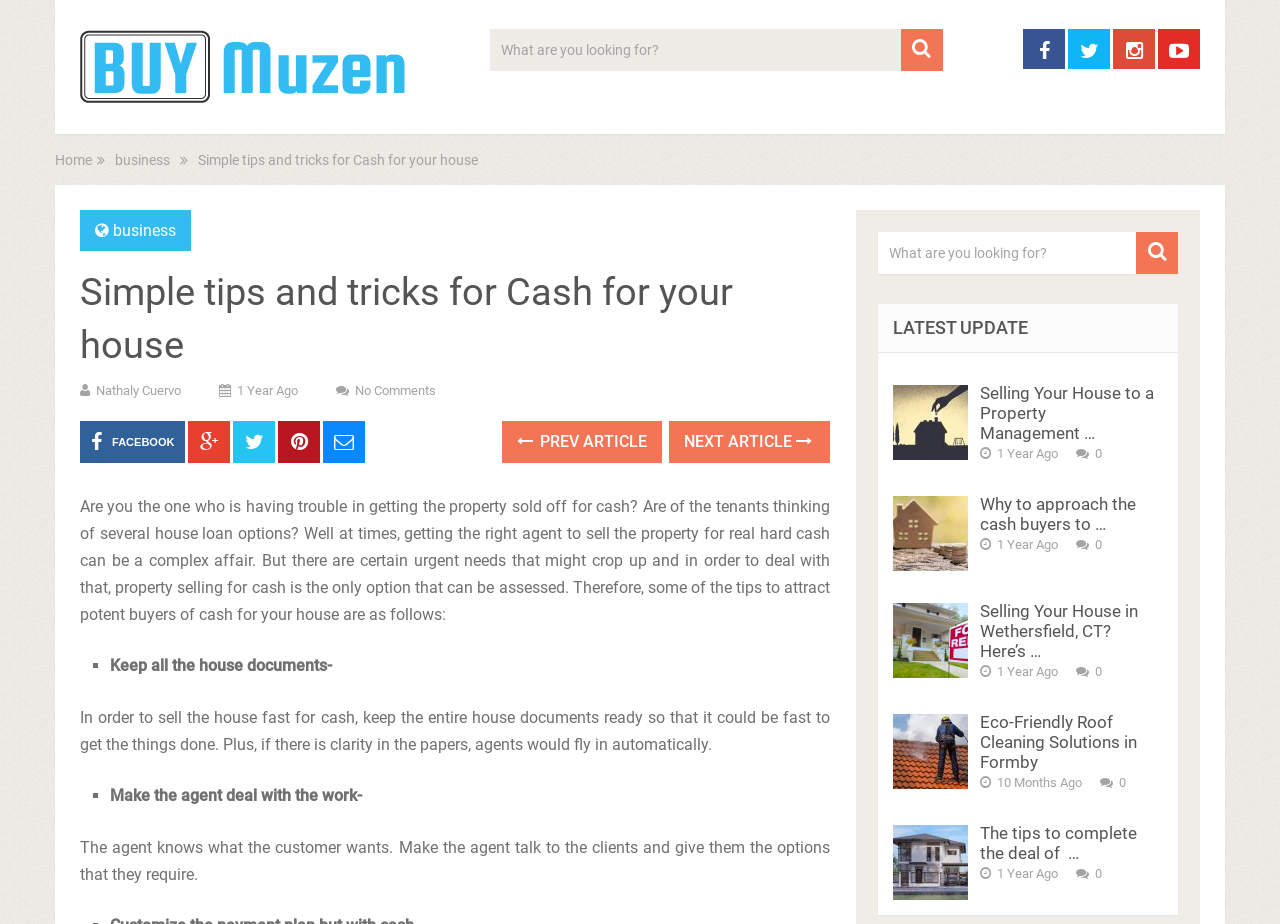What is the purpose of the 'LATEST UPDATE' section?
Deliver a detailed and extensive answer to the question.

The 'LATEST UPDATE' section on the webpage appears to be a collection of recent articles related to real estate. It lists several articles with images, titles, and timestamps, suggesting that it is a section for showcasing the latest updates or news in the real estate industry.